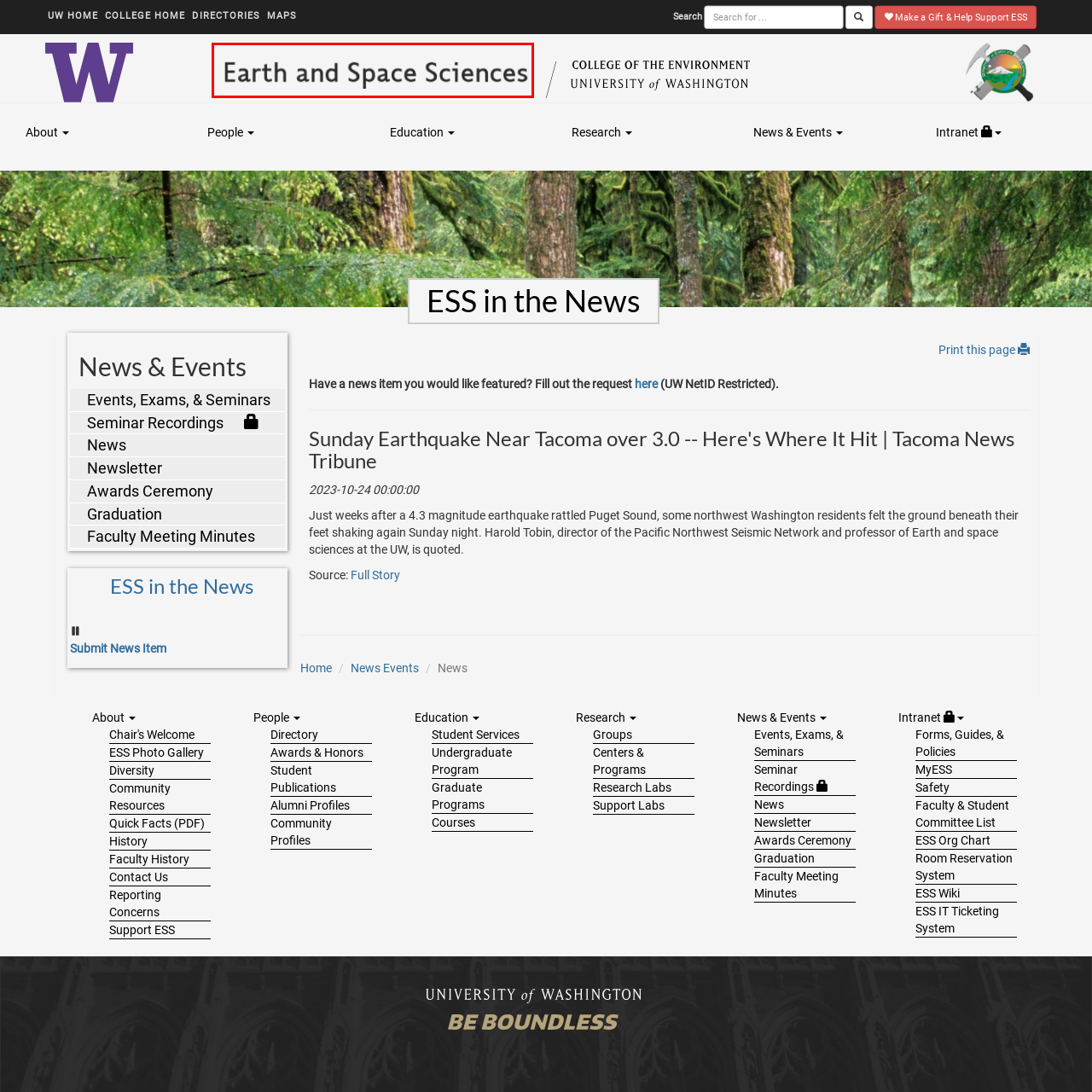What are some of the critical challenges addressed by the ESS department?
Examine the image within the red bounding box and give a comprehensive response.

According to the caption, the ESS department plays a role in addressing critical challenges related to climate change, natural disasters, and planetary science, which are some of the most pressing issues facing our planet today.